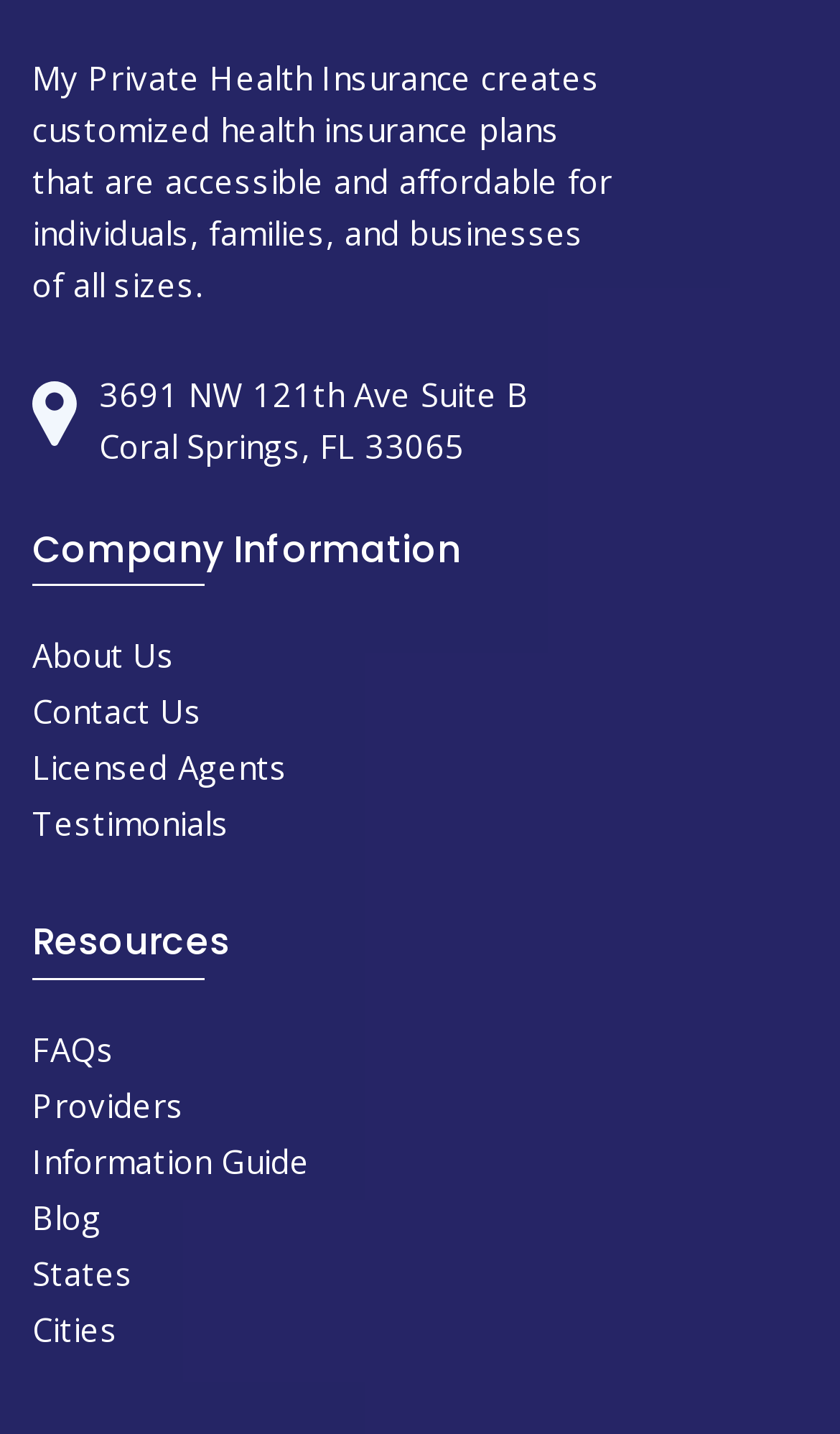What is the topic of the introductory text at the top of the webpage?
Answer with a single word or short phrase according to what you see in the image.

Health insurance plans